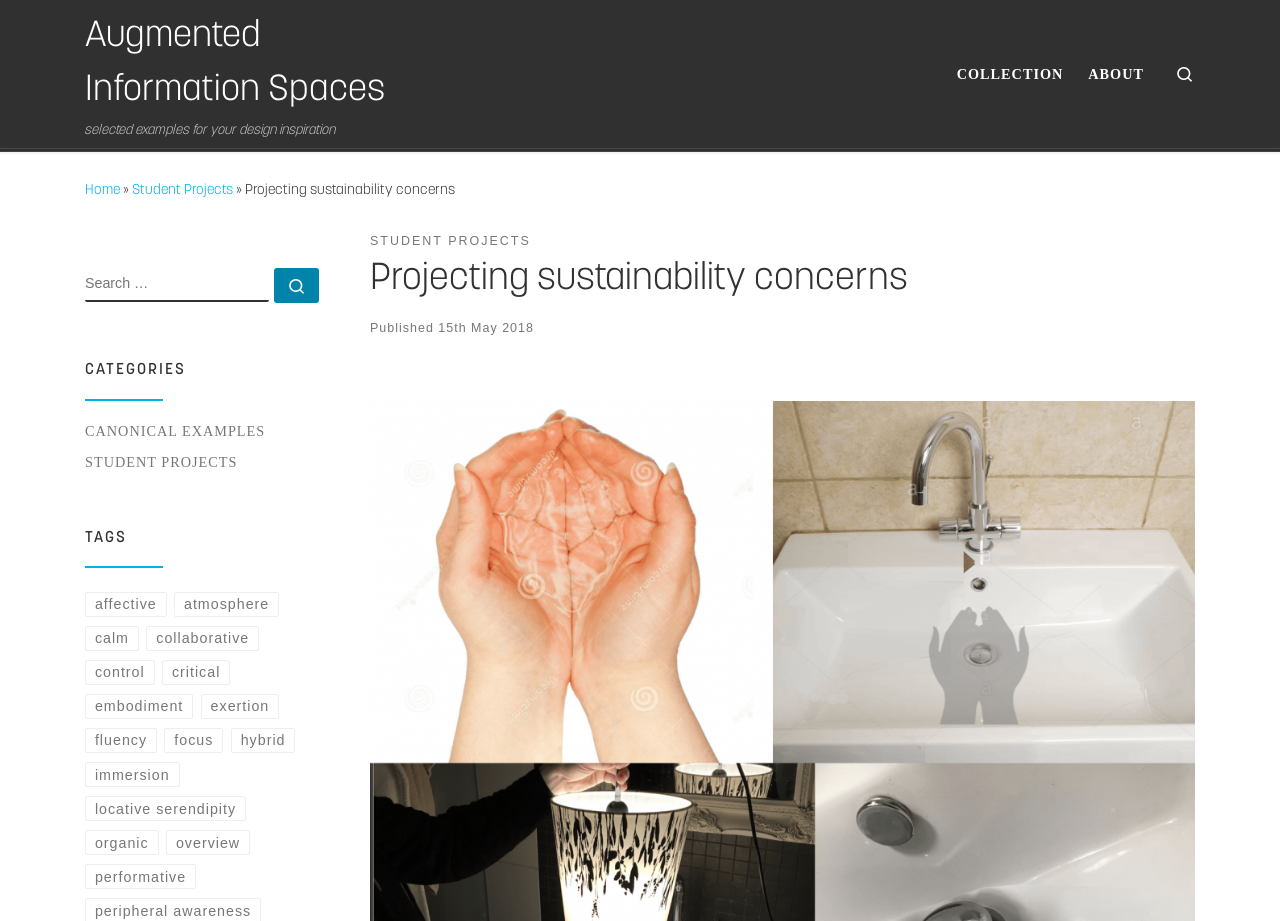Elaborate on the different components and information displayed on the webpage.

This webpage is about "Projecting sustainability concerns – Augmented Information Spaces". At the top-left corner, there is a "Skip to content" link. Below it, there is a heading "Augmented Information Spaces" with a link to the same title. Next to it, there is a static text "selected examples for your design inspiration".

On the top-right corner, there are three links: "COLLECTION", "ABOUT", and a search icon "\ue802 Search" with a search box and a button. Below these links, there is a navigation menu with links to "Home", "Student Projects", and a separator "»".

The main content of the webpage is divided into sections. The first section has a heading "Projecting sustainability concerns" with a subheading "STUDENT PROJECTS" and a published date "15th May 2018". Below it, there is a search box with a button and a static text "SEARCH".

The next section is categorized into "CATEGORIES" with links to "CANONICAL EXAMPLES" and "STUDENT PROJECTS". Below it, there is a section for "TAGS" with multiple links to various tags such as "affective", "atmosphere", "calm", and many more. These tags are arranged in a vertical list, taking up most of the webpage's content area.